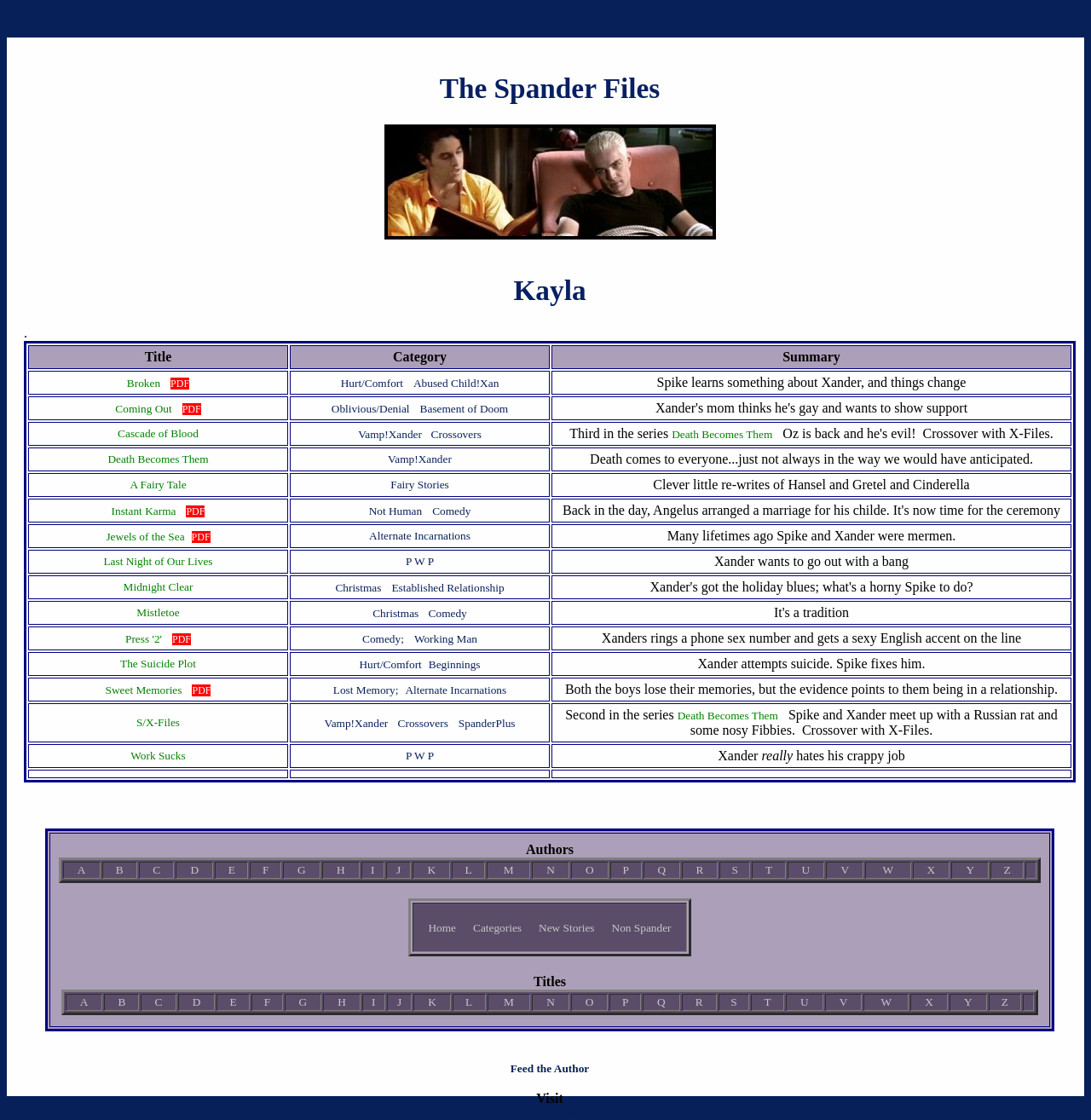Please identify the bounding box coordinates of the region to click in order to complete the given instruction: "Click on the Jackson Osborne logo". The coordinates should be four float numbers between 0 and 1, i.e., [left, top, right, bottom].

None